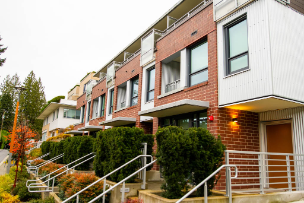Offer a comprehensive description of the image.

The image showcases a modern townhouse development in North Vancouver, British Columbia. The foreground features a series of three-story buildings characterized by a blend of brick and contemporary siding. Each unit includes large windows and streamlined architecture, emphasizing a contemporary aesthetic. Lush green hedges line the entryway, providing a touch of nature against the urban backdrop. The ground level is accessible with sturdy railings leading up to the entrances, while the hill in the background hints at the area's natural topography. This visually appealing neighborhood reflects both comfort and modern living, typical of the evolving residential structures in the Lower Mainland.